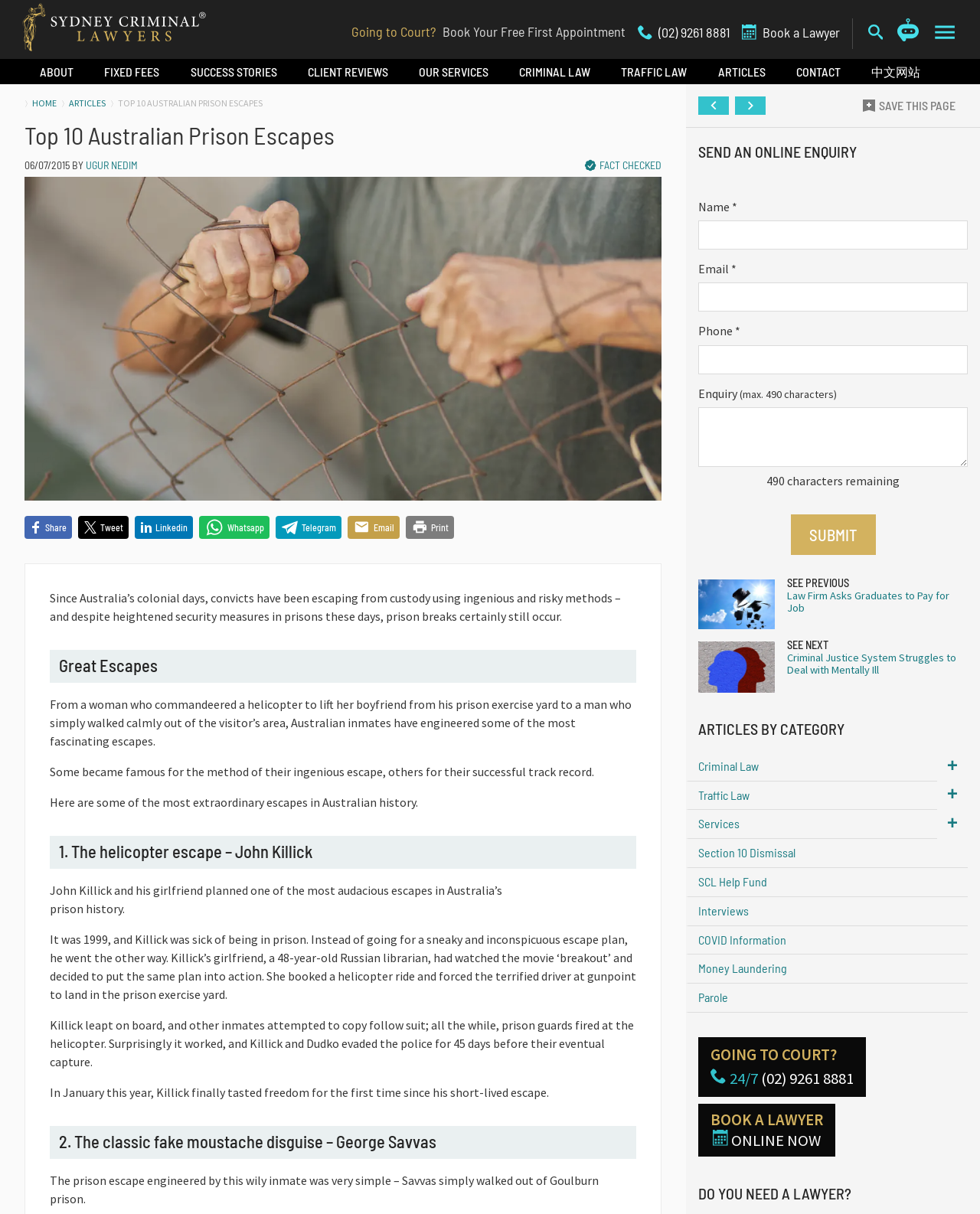What is the name of the inmate who used a fake moustache disguise?
Use the image to answer the question with a single word or phrase.

George Savvas